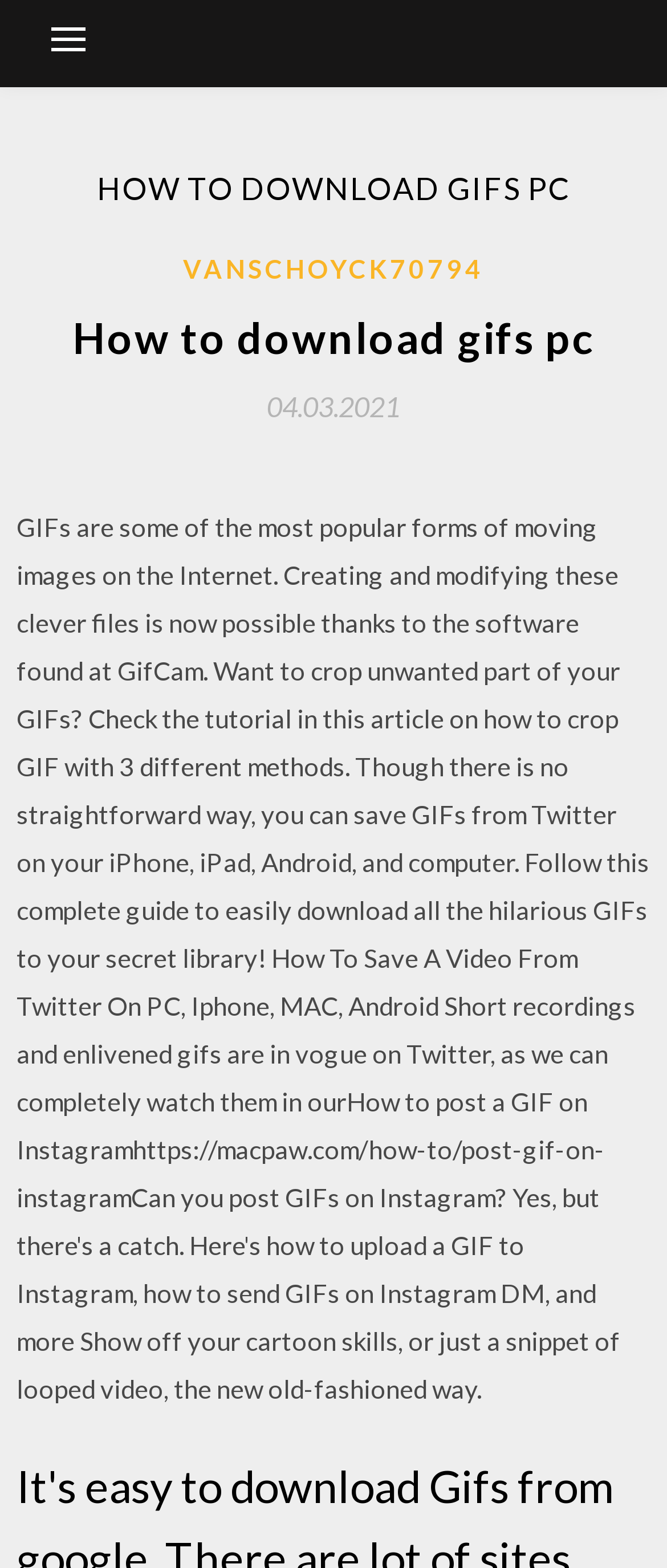How many sections are there in the header?
Please provide a single word or phrase in response based on the screenshot.

2